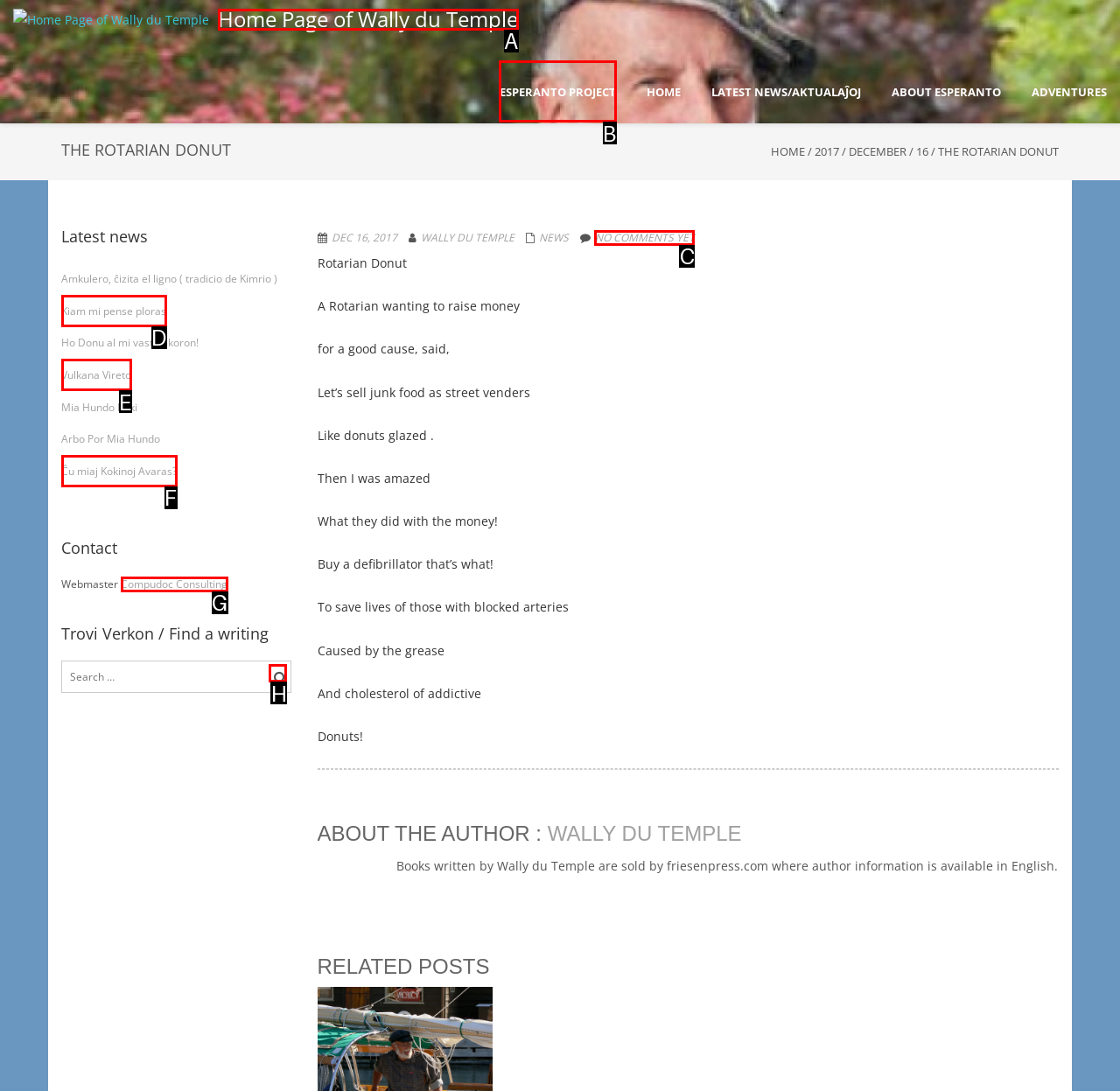Identify the letter of the option that should be selected to accomplish the following task: Click on the 'ESPERANTO PROJECT' link. Provide the letter directly.

B